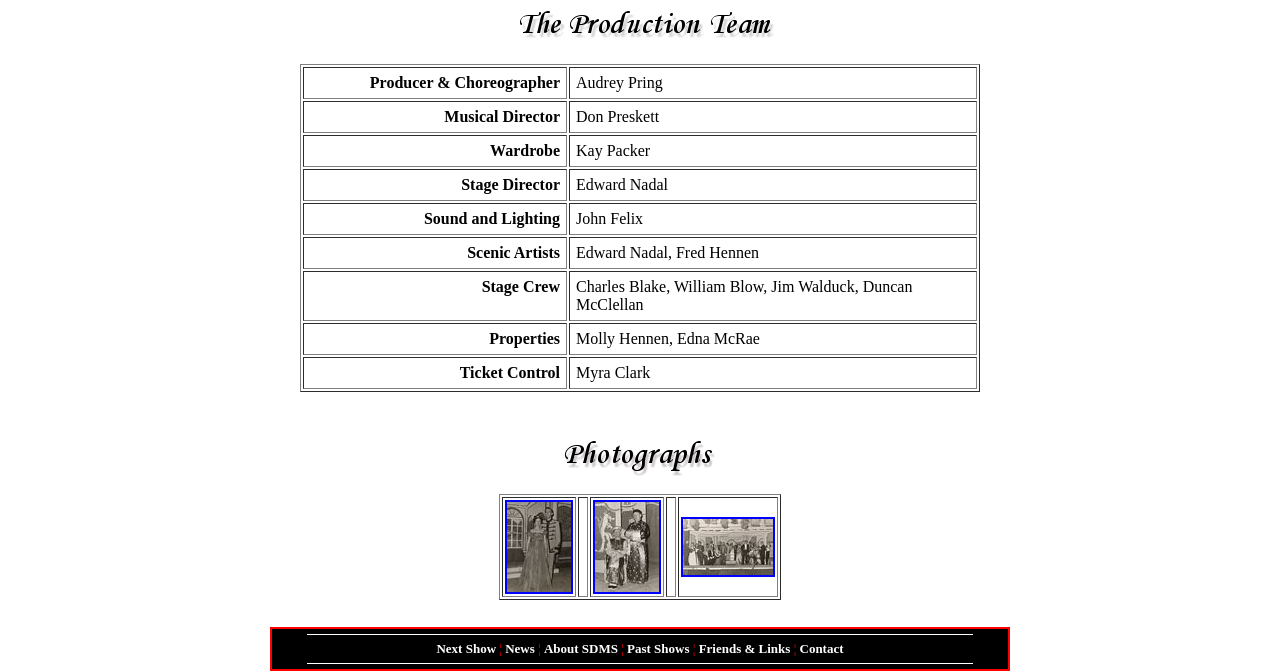Please provide a brief answer to the following inquiry using a single word or phrase:
How many people are involved in Stage Crew?

4